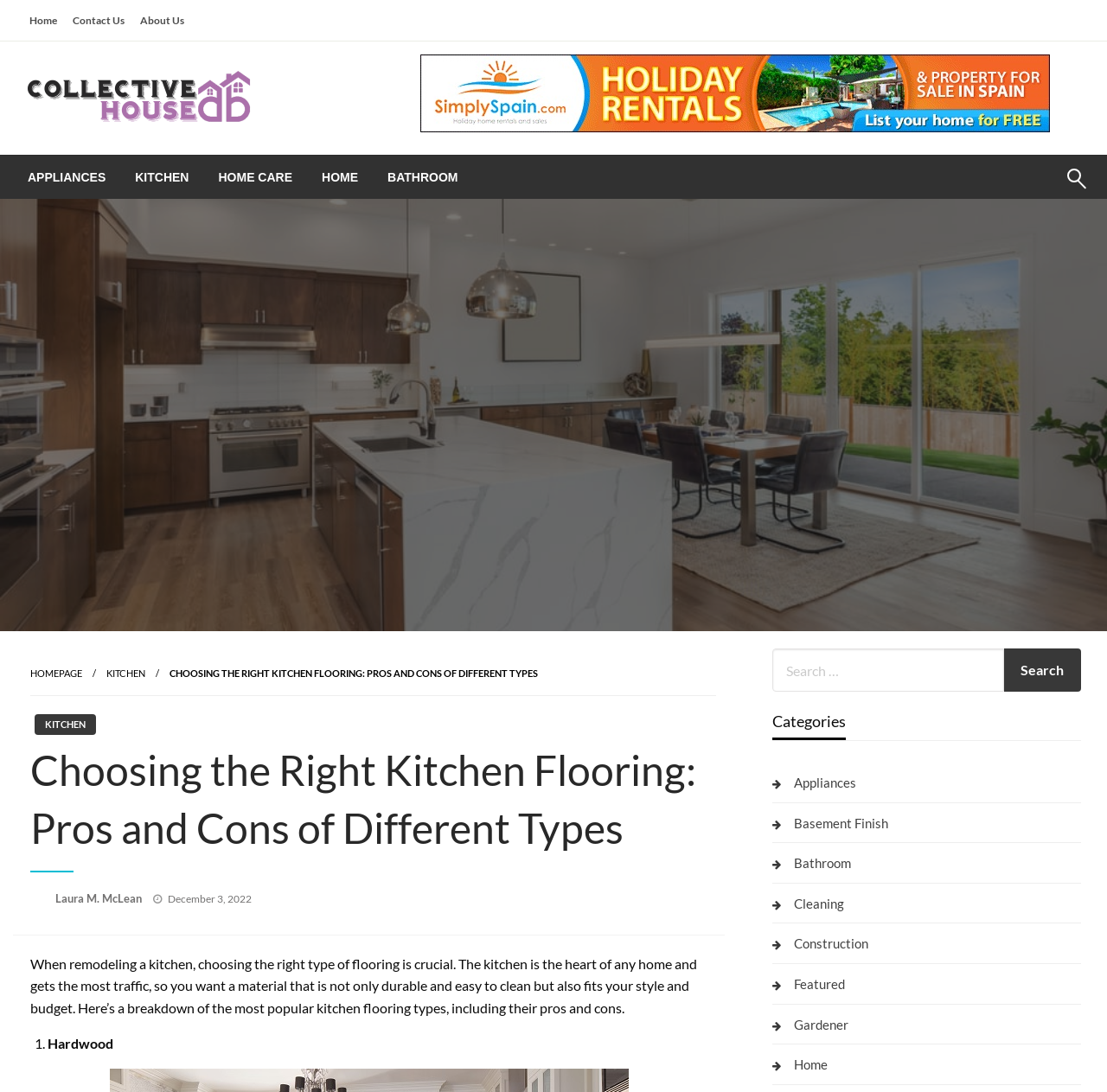What is the topic of the article?
Respond to the question with a well-detailed and thorough answer.

I determined the topic of the article by looking at the strong text 'Choosing the Right Kitchen Flooring: Pros and Cons of Different Types' and the static text 'When remodeling a kitchen, choosing the right type of flooring is crucial...'.